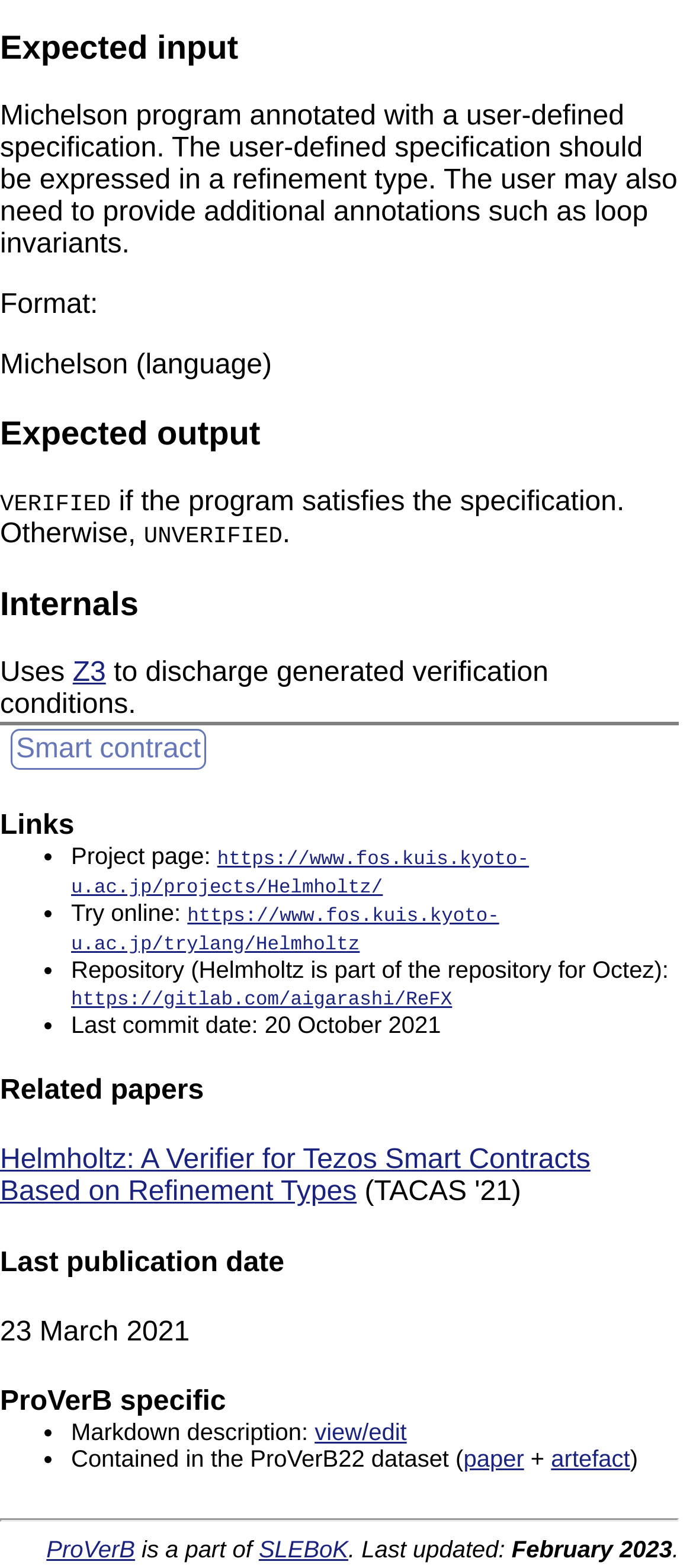Please determine the bounding box coordinates of the area that needs to be clicked to complete this task: 'View the paper about Helmholtz'. The coordinates must be four float numbers between 0 and 1, formatted as [left, top, right, bottom].

[0.0, 0.73, 0.852, 0.77]